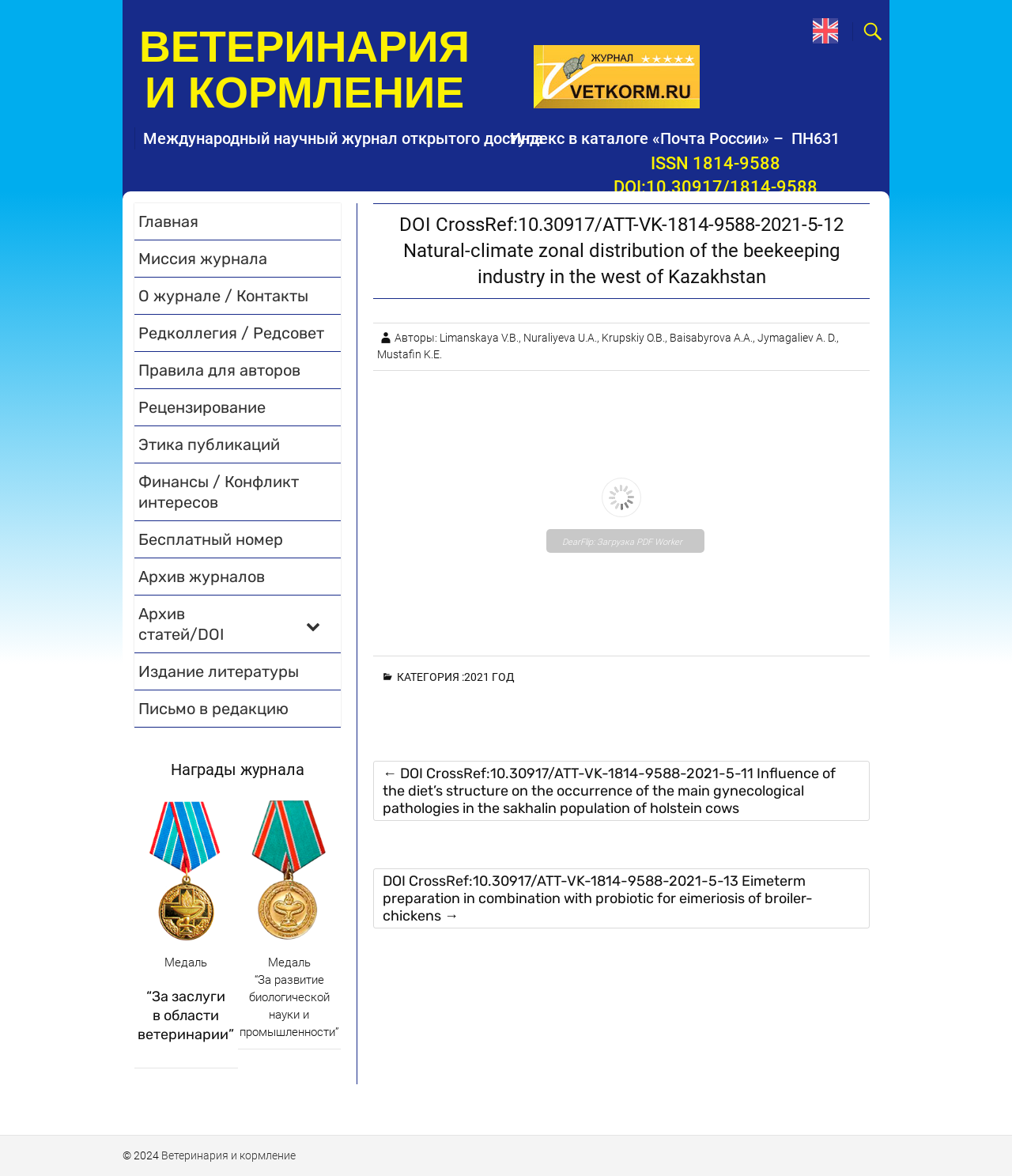Please locate the bounding box coordinates of the element that needs to be clicked to achieve the following instruction: "Read the article about natural-climate zonal distribution of the beekeeping industry". The coordinates should be four float numbers between 0 and 1, i.e., [left, top, right, bottom].

[0.369, 0.18, 0.859, 0.247]